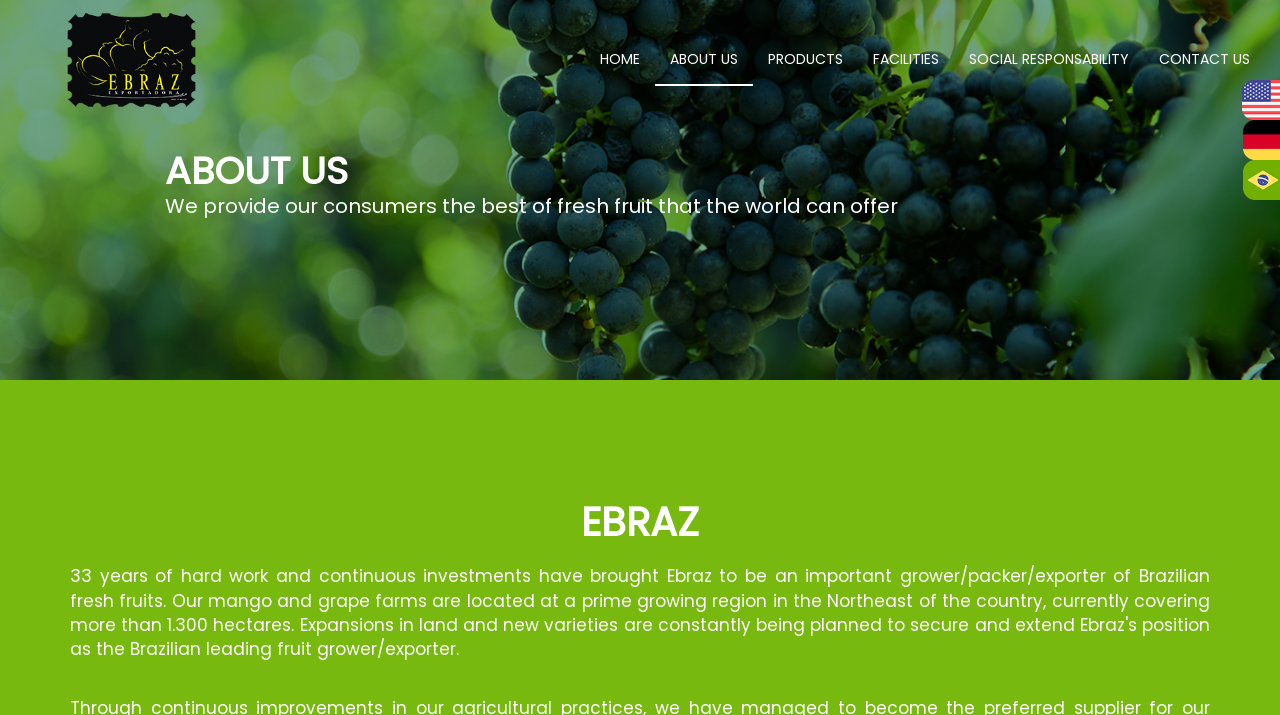Locate the UI element that matches the description alt="EBRAZ - ENG -" in the webpage screenshot. Return the bounding box coordinates in the format (top-left x, top-left y, bottom-right x, bottom-right y), with values ranging from 0 to 1.

[0.0, 0.0, 0.202, 0.168]